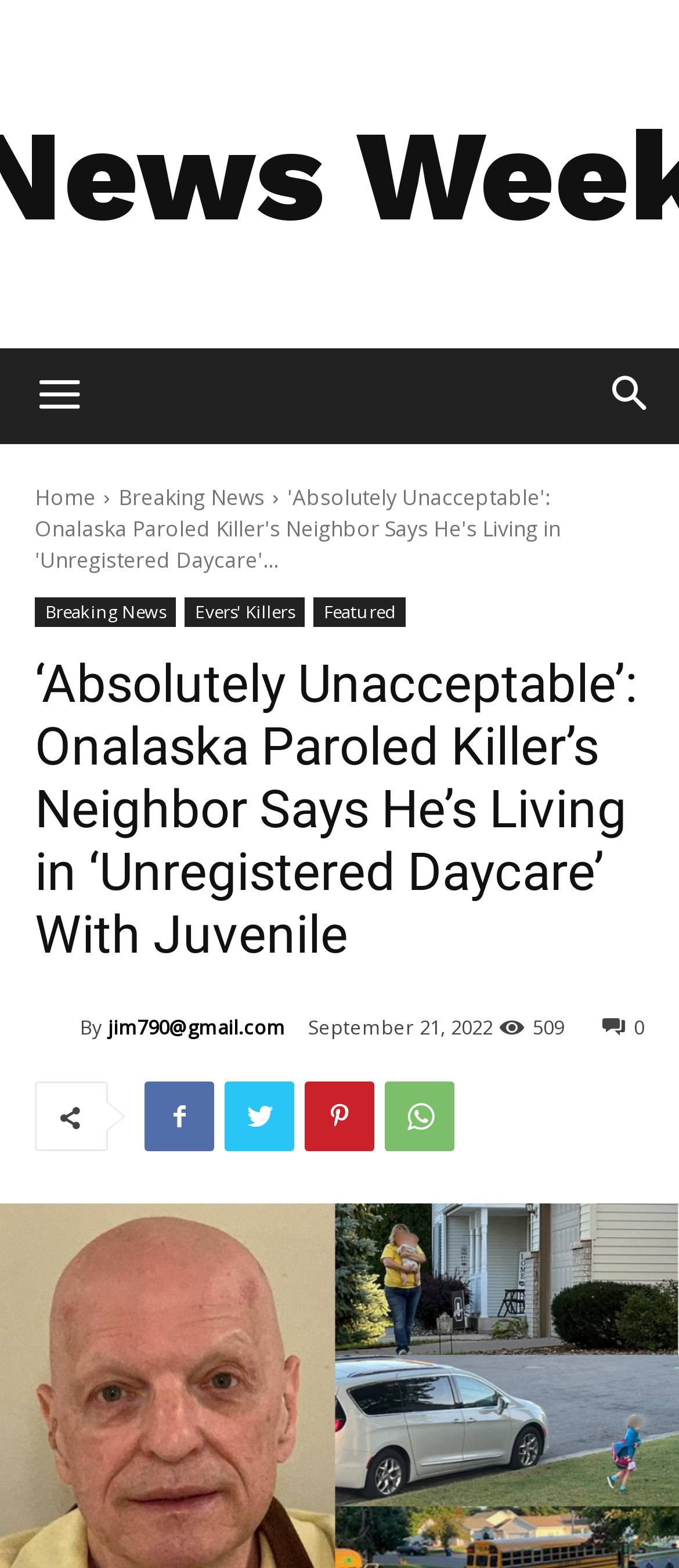Please pinpoint the bounding box coordinates for the region I should click to adhere to this instruction: "Read the article about 'Evers' Killers'".

[0.272, 0.381, 0.449, 0.4]